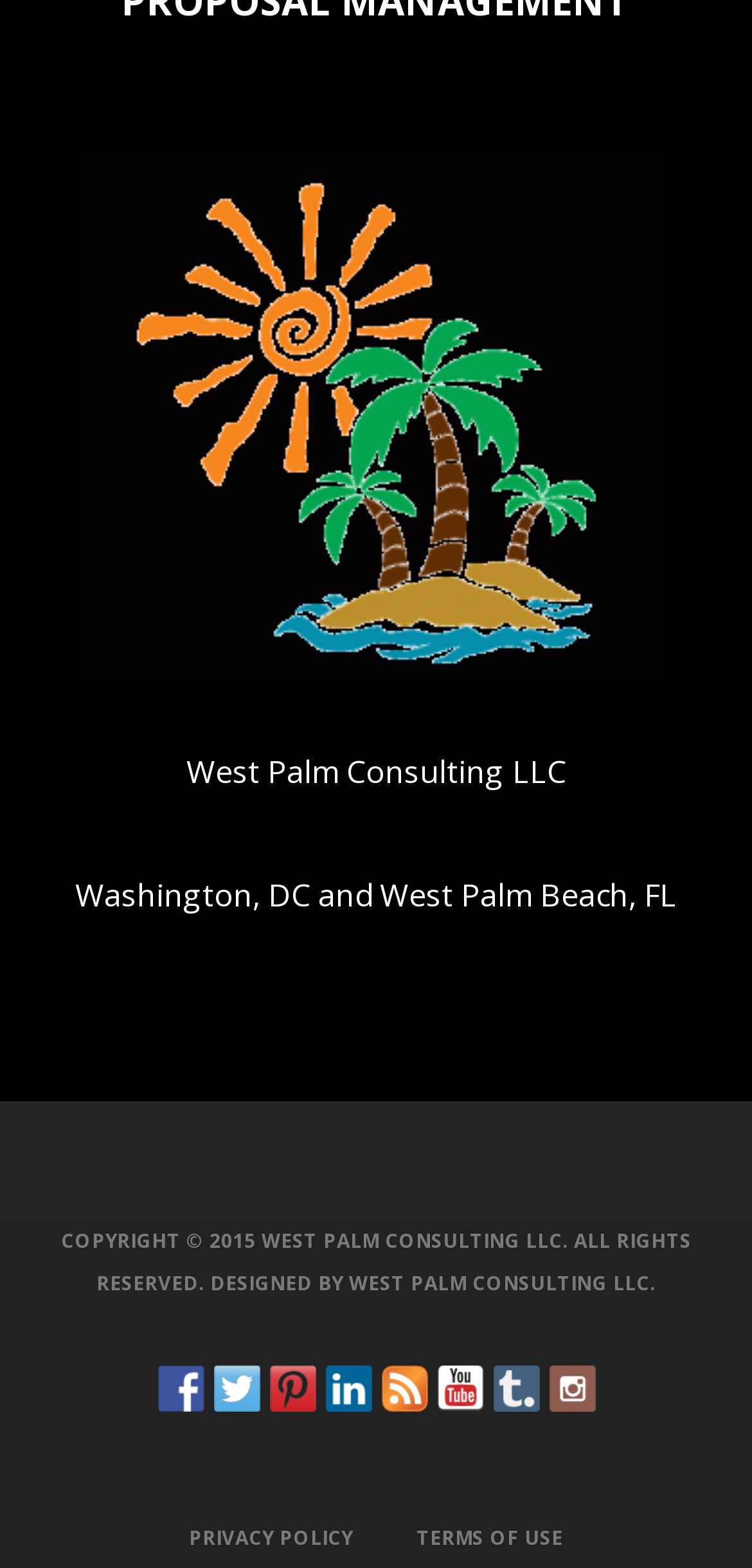What are the terms and conditions links?
Please provide a single word or phrase as your answer based on the screenshot.

PRIVACY POLICY, TERMS OF USE